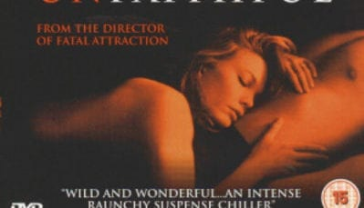What is the title of the article that features this image?
Look at the image and respond with a one-word or short-phrase answer.

10 Best Adult Hollywood Movies